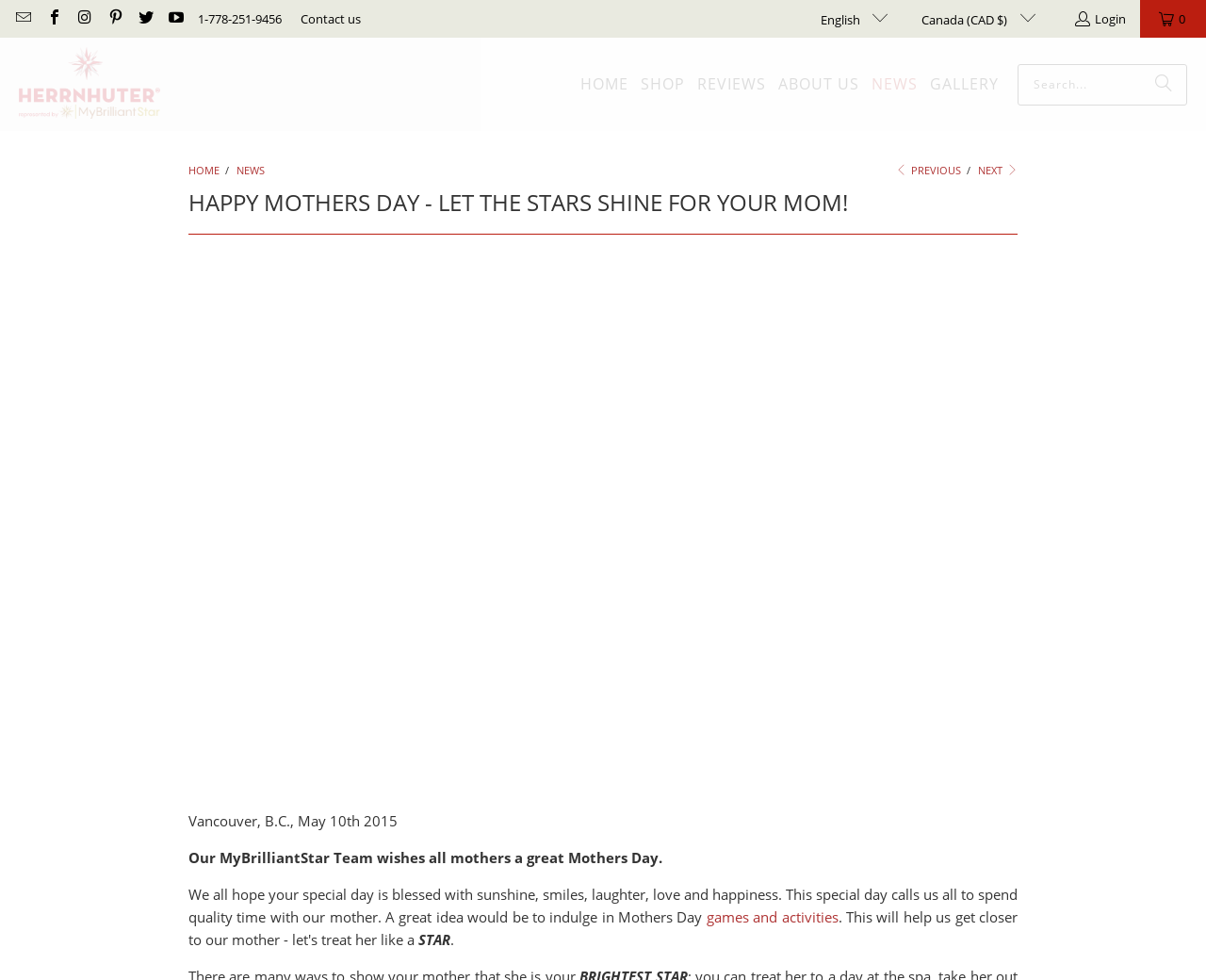Offer a detailed explanation of the webpage layout and contents.

The webpage is dedicated to Mother's Day, with a prominent heading "HAPPY MOTHERS DAY - LET THE STARS SHINE FOR YOUR MOM!" at the top. Below the heading, there is a large image taking up most of the page, captioned "Mothers Day 2015". 

At the top left corner, there is a logo of "MyBrilliantStar" with a link to the website. Next to the logo, there are several social media links represented by icons. 

On the top right corner, there are two buttons for language and currency selection, with options for English and Canada (CAD $) respectively. 

Below the language and currency selection buttons, there is a navigation menu with links to "HOME", "SHOP", "REVIEWS", "ABOUT US", "NEWS", and "GALLERY". 

Next to the navigation menu, there is a search bar with a "Search" button. 

In the middle of the page, there is a section with a title "Vancouver, B.C., May 10th 2015" followed by a message from the "MyBrilliantStar Team" wishing all mothers a great Mother's Day. The message is accompanied by a suggestion to spend quality time with mothers and indulge in games and activities. 

At the bottom of the page, there are links to previous and next pages, as well as a "HOME" link.